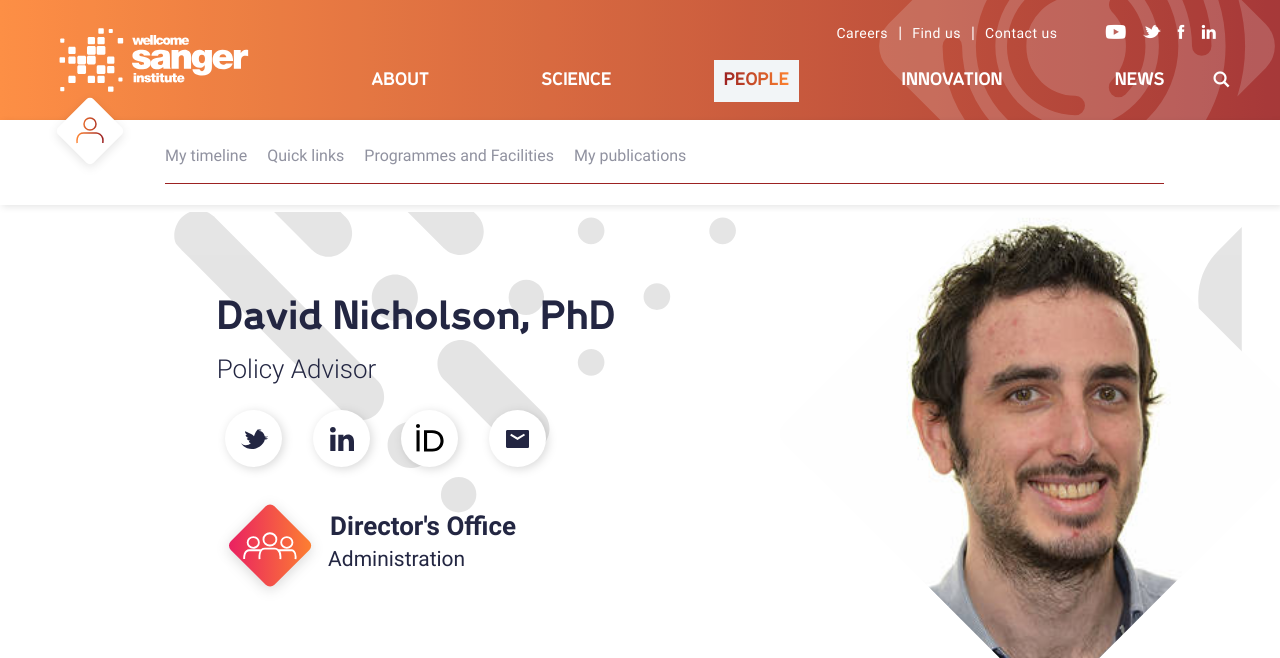Please answer the following question using a single word or phrase: How many main navigation links are available on this webpage?

5